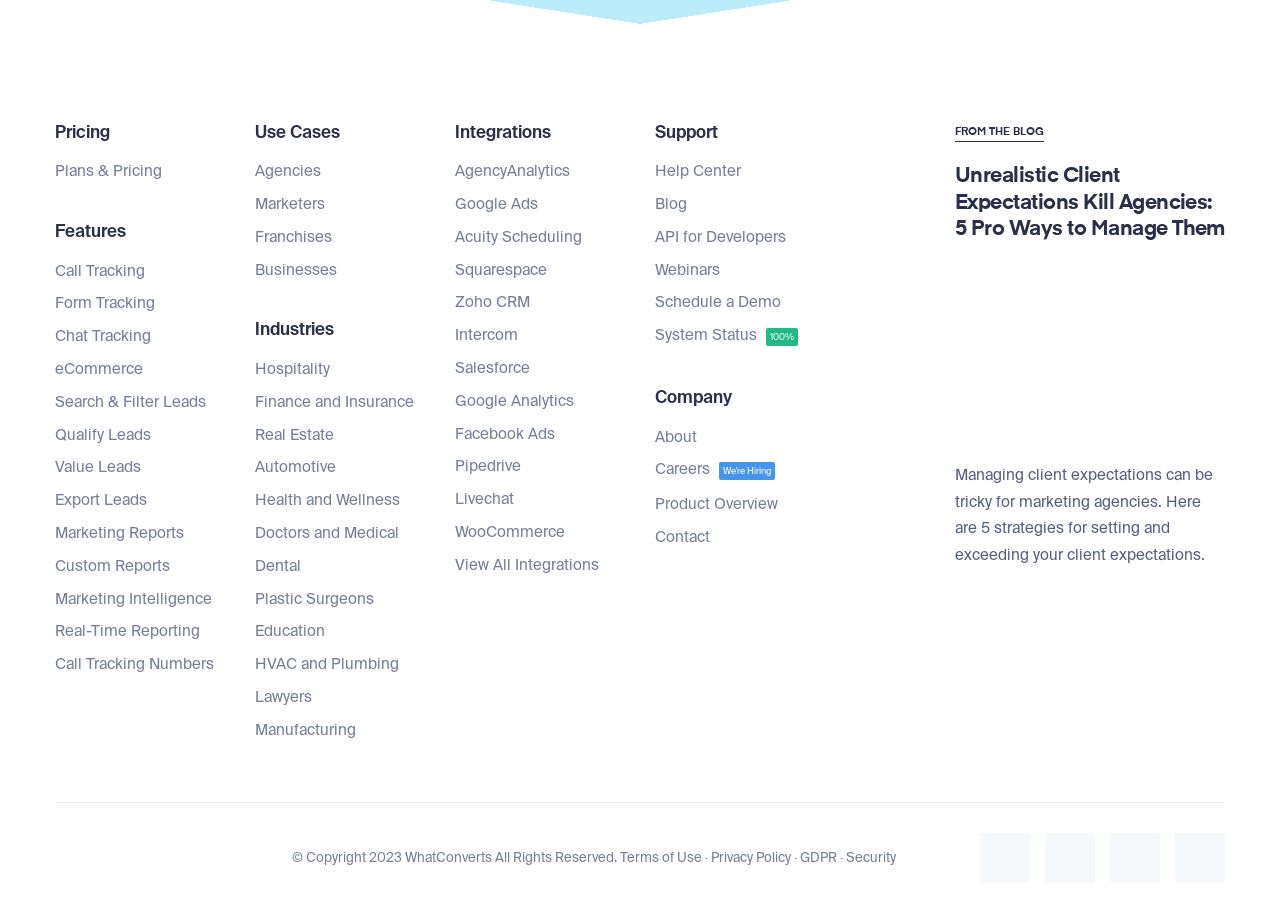Answer the question in a single word or phrase:
What is the main purpose of this website?

Marketing analytics